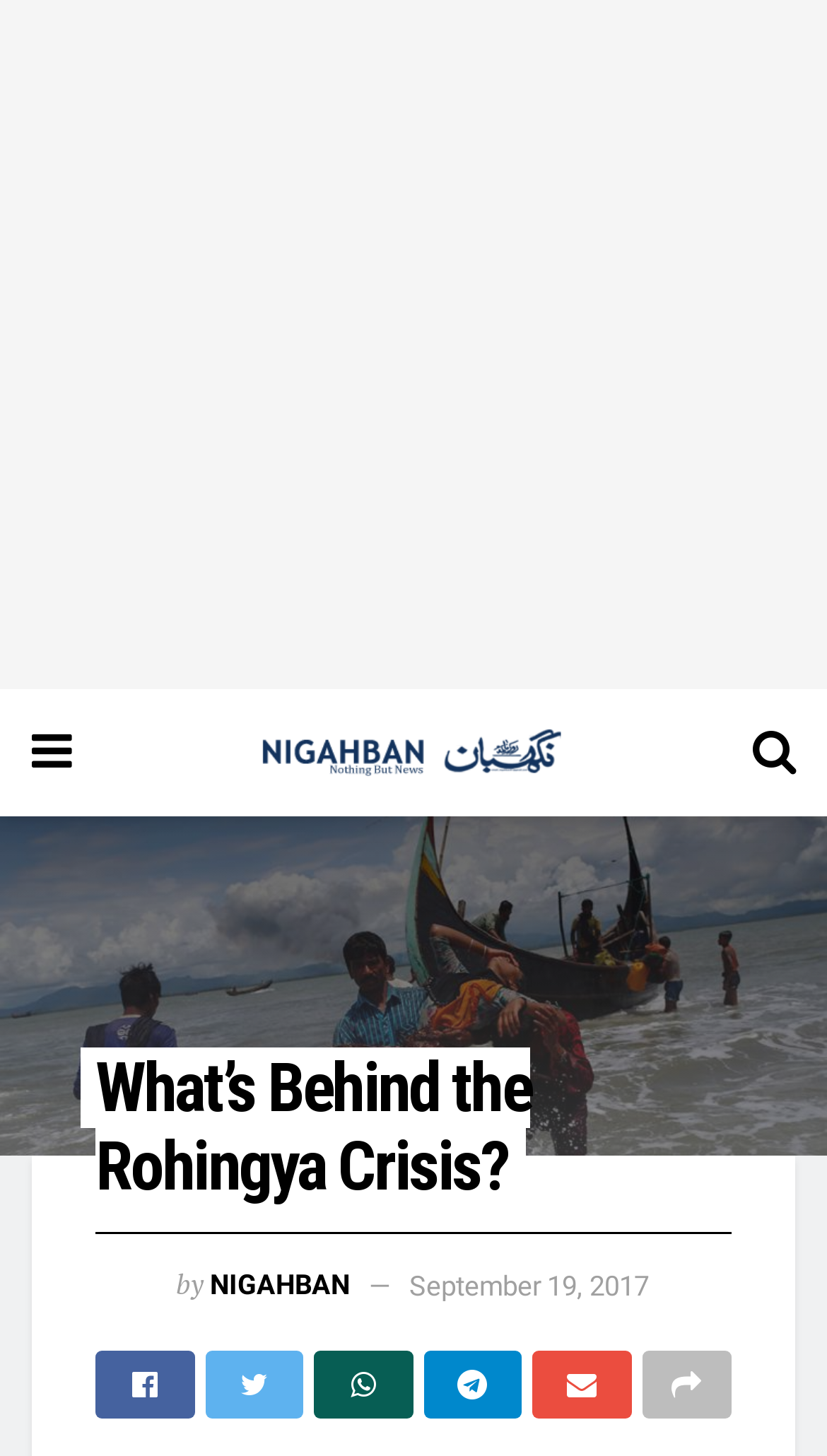What is the name of the website?
Examine the image and provide an in-depth answer to the question.

I determined the answer by looking at the link element with the text 'Nigahban' which is likely to be the website's name.